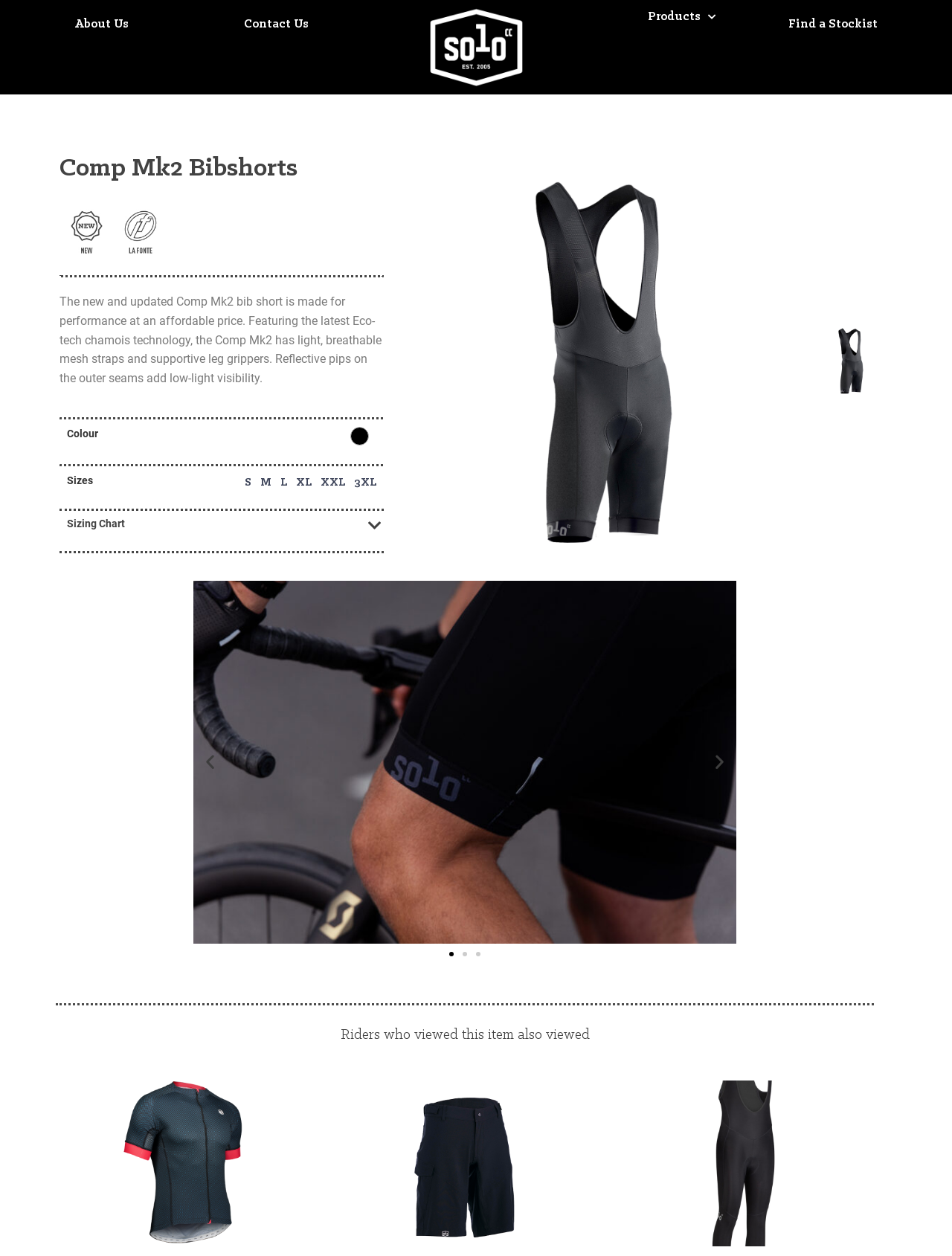Predict the bounding box coordinates for the UI element described as: "GRAPHIC DESIGN". The coordinates should be four float numbers between 0 and 1, presented as [left, top, right, bottom].

None